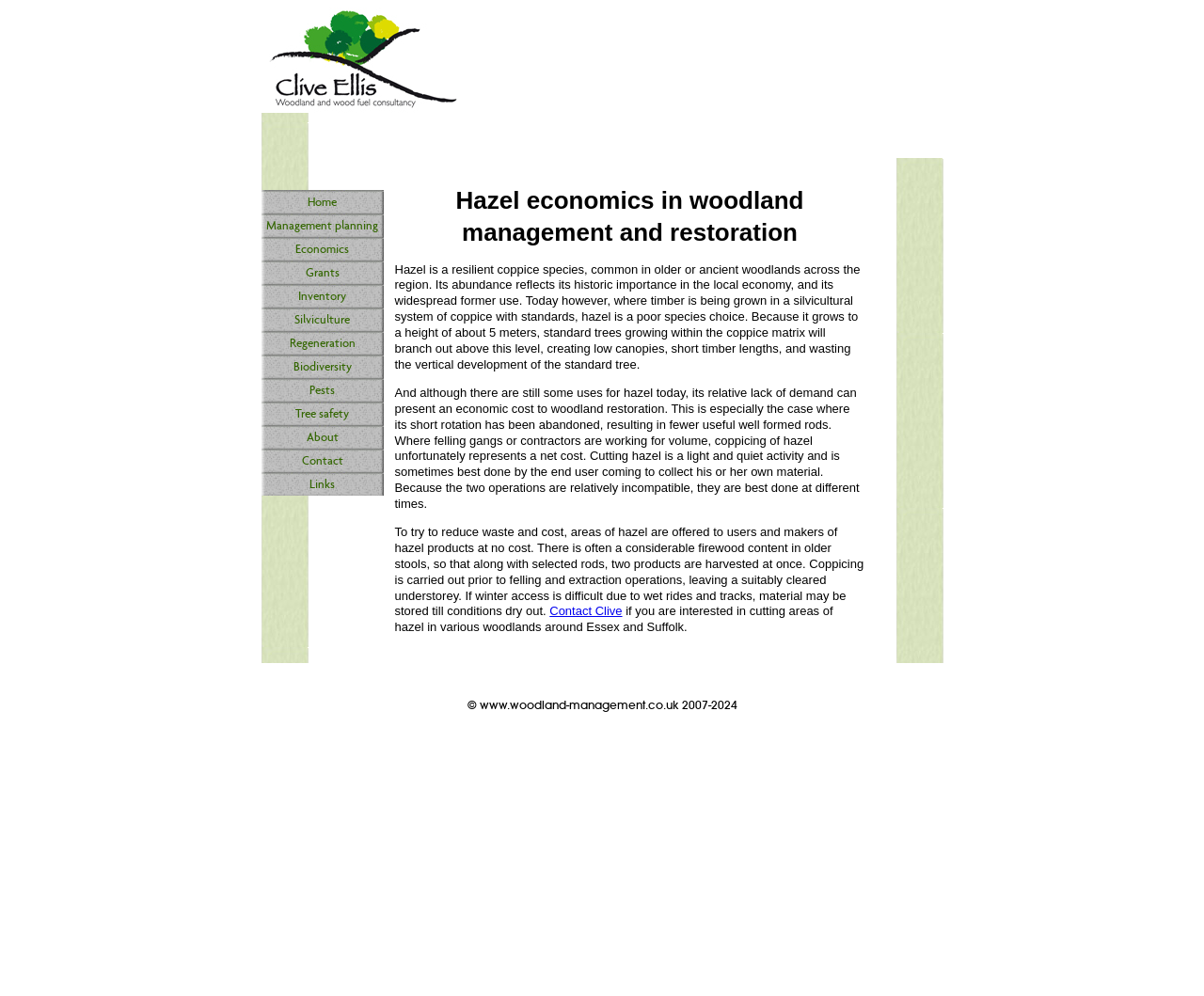Determine the bounding box coordinates (top-left x, top-left y, bottom-right x, bottom-right y) of the UI element described in the following text: Contact Clive

[0.456, 0.607, 0.517, 0.621]